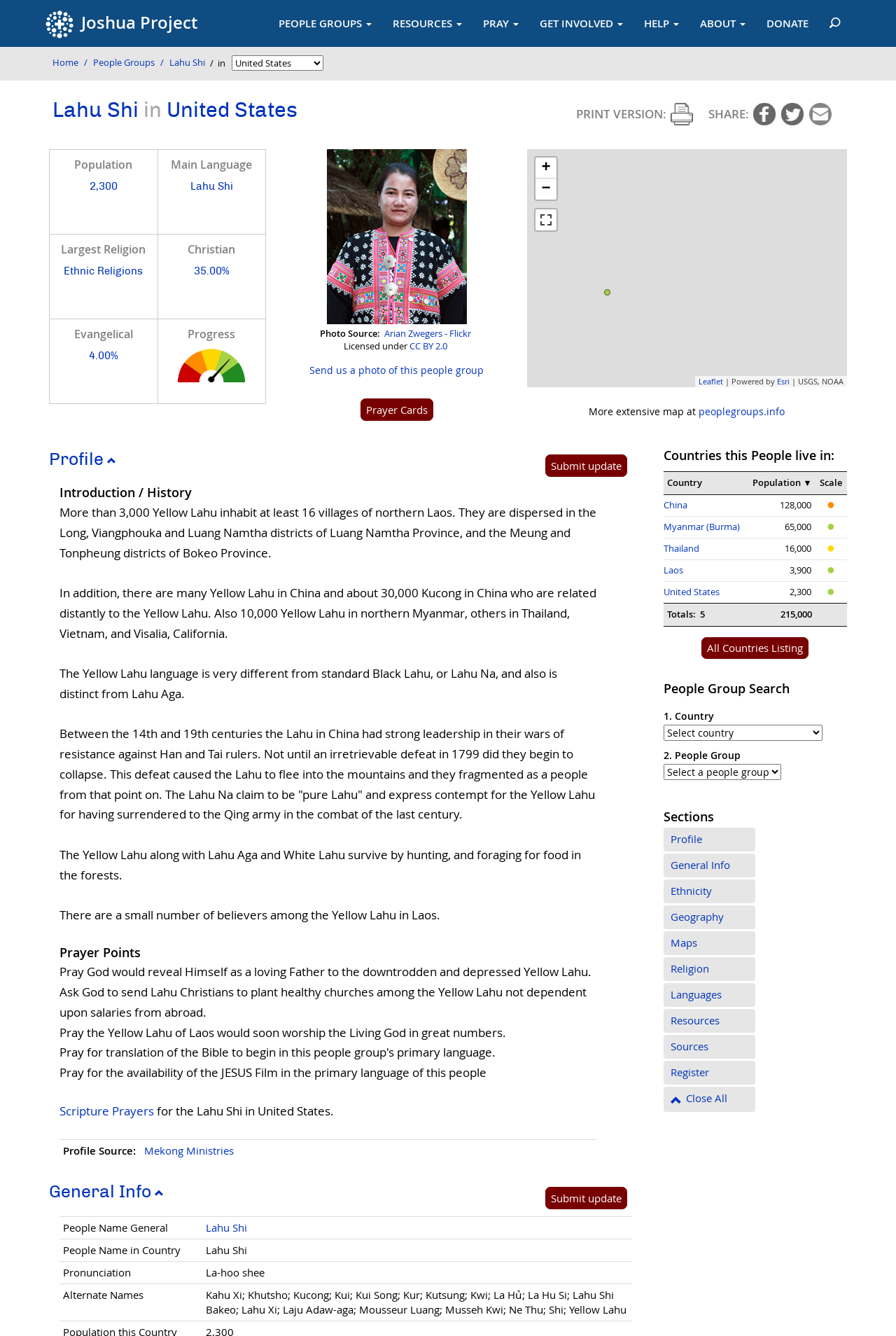Please mark the bounding box coordinates of the area that should be clicked to carry out the instruction: "Go to the 'Home' page".

[0.059, 0.042, 0.088, 0.052]